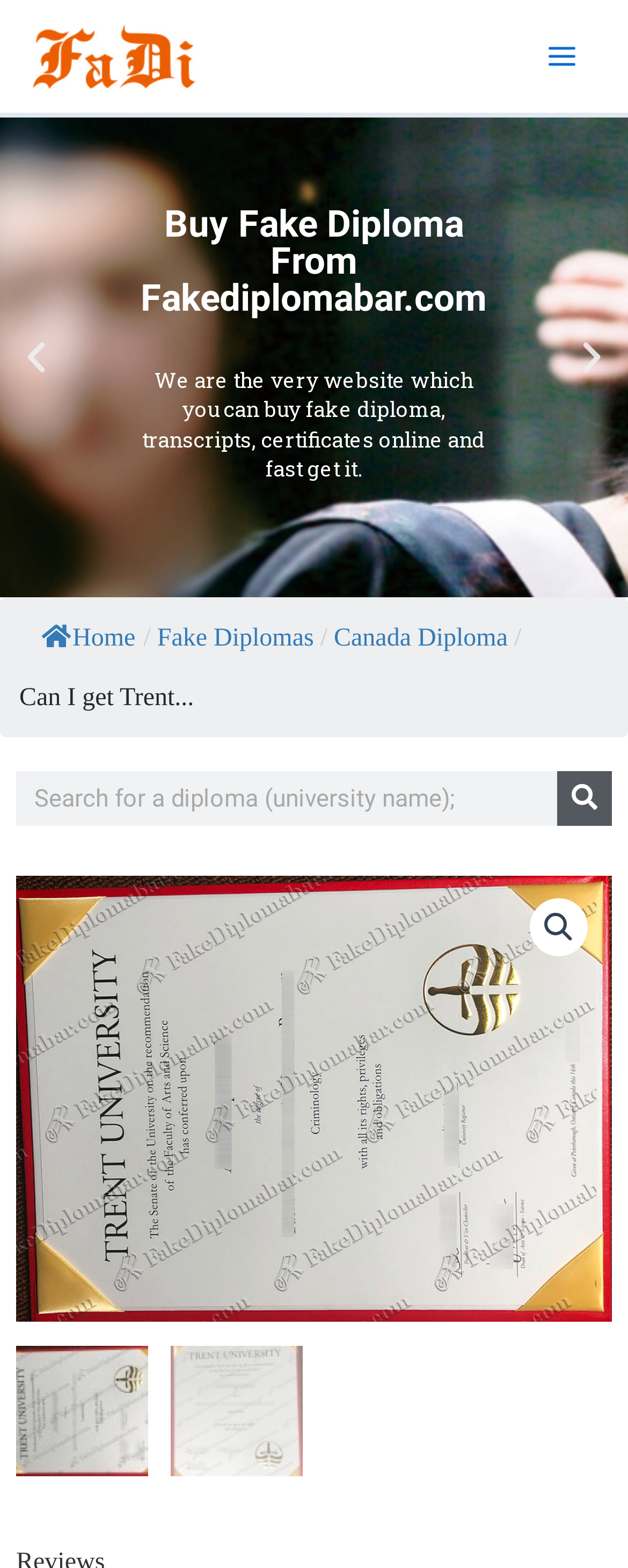Please identify the bounding box coordinates of the element's region that should be clicked to execute the following instruction: "View 'Fake Diplomas' page". The bounding box coordinates must be four float numbers between 0 and 1, i.e., [left, top, right, bottom].

[0.25, 0.396, 0.5, 0.415]